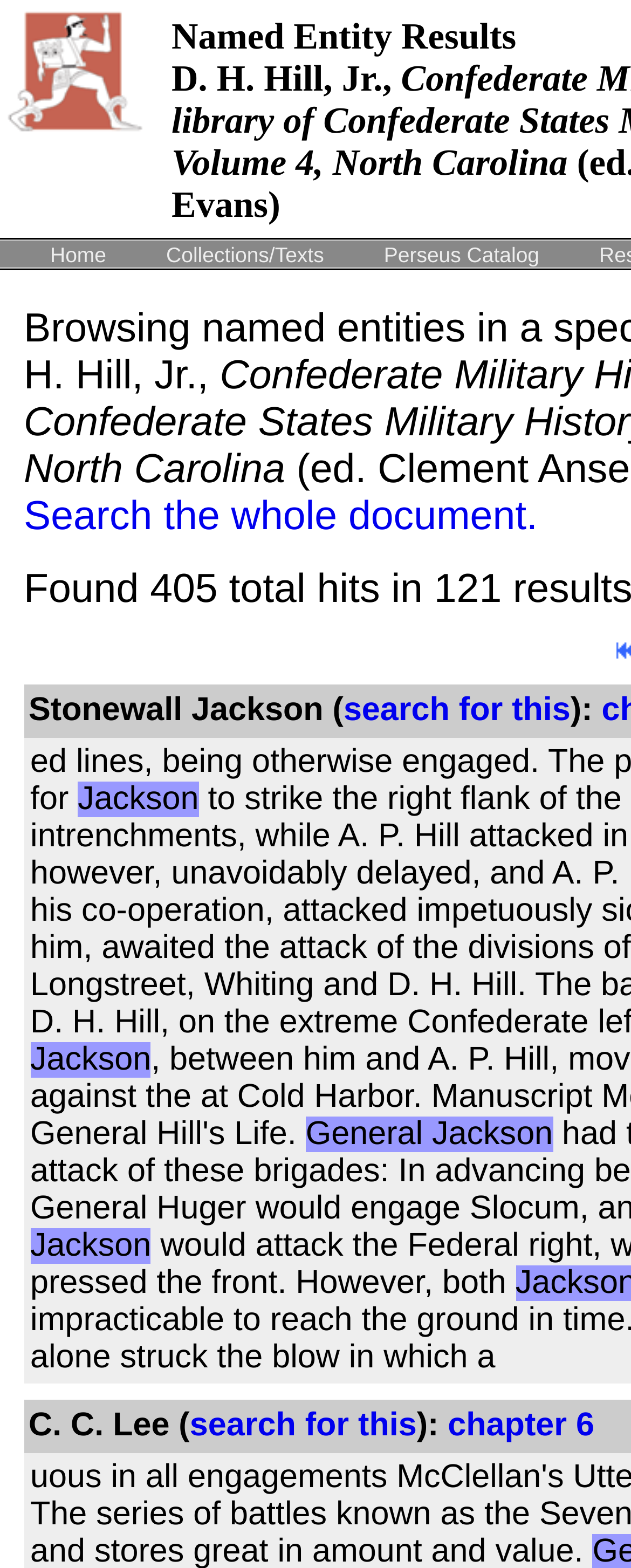Please identify the bounding box coordinates of where to click in order to follow the instruction: "Click on Home".

[0.064, 0.154, 0.184, 0.17]